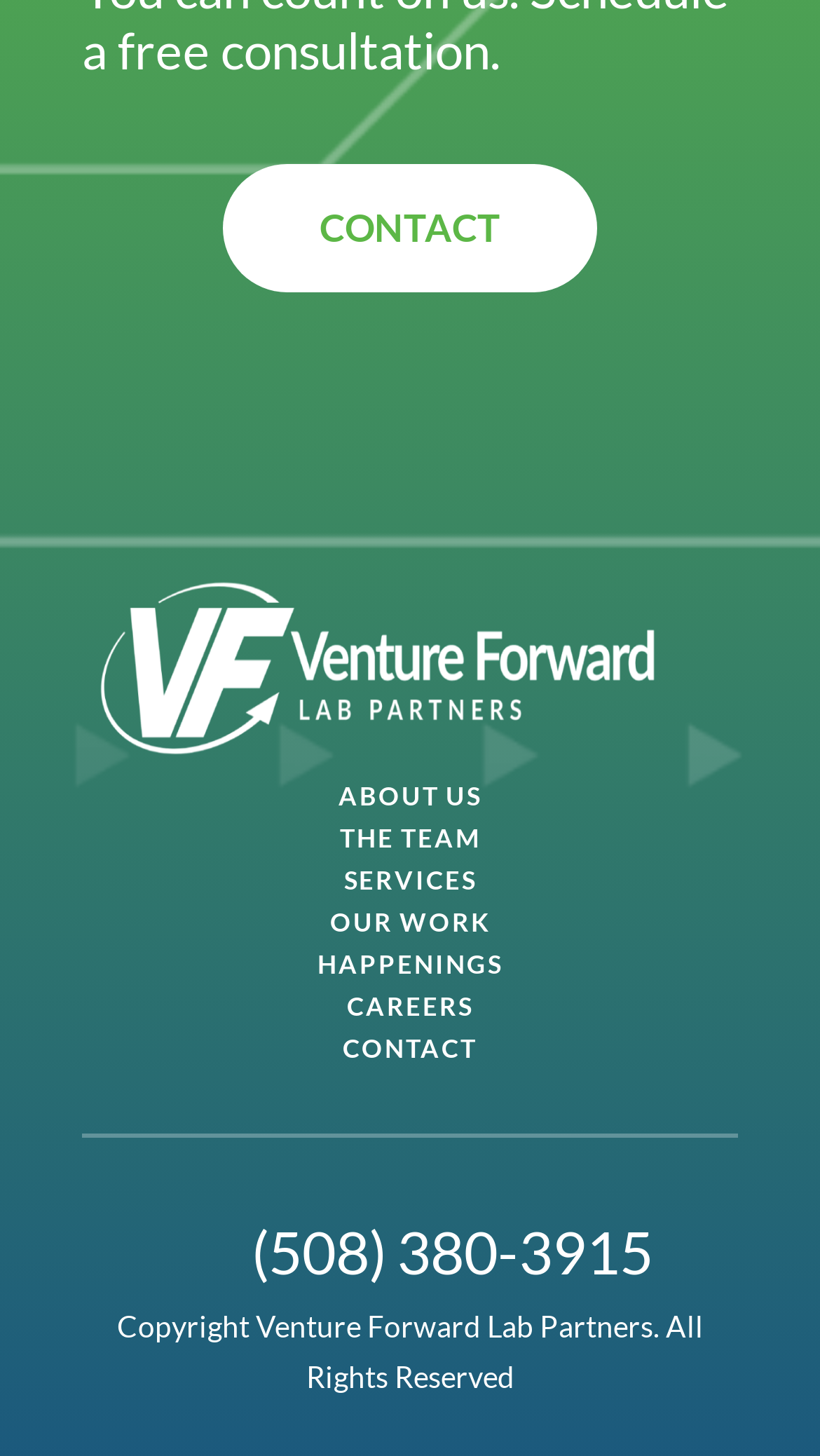Provide a one-word or one-phrase answer to the question:
What is the copyright information on the webpage?

Venture Forward Lab Partners. All Rights Reserved